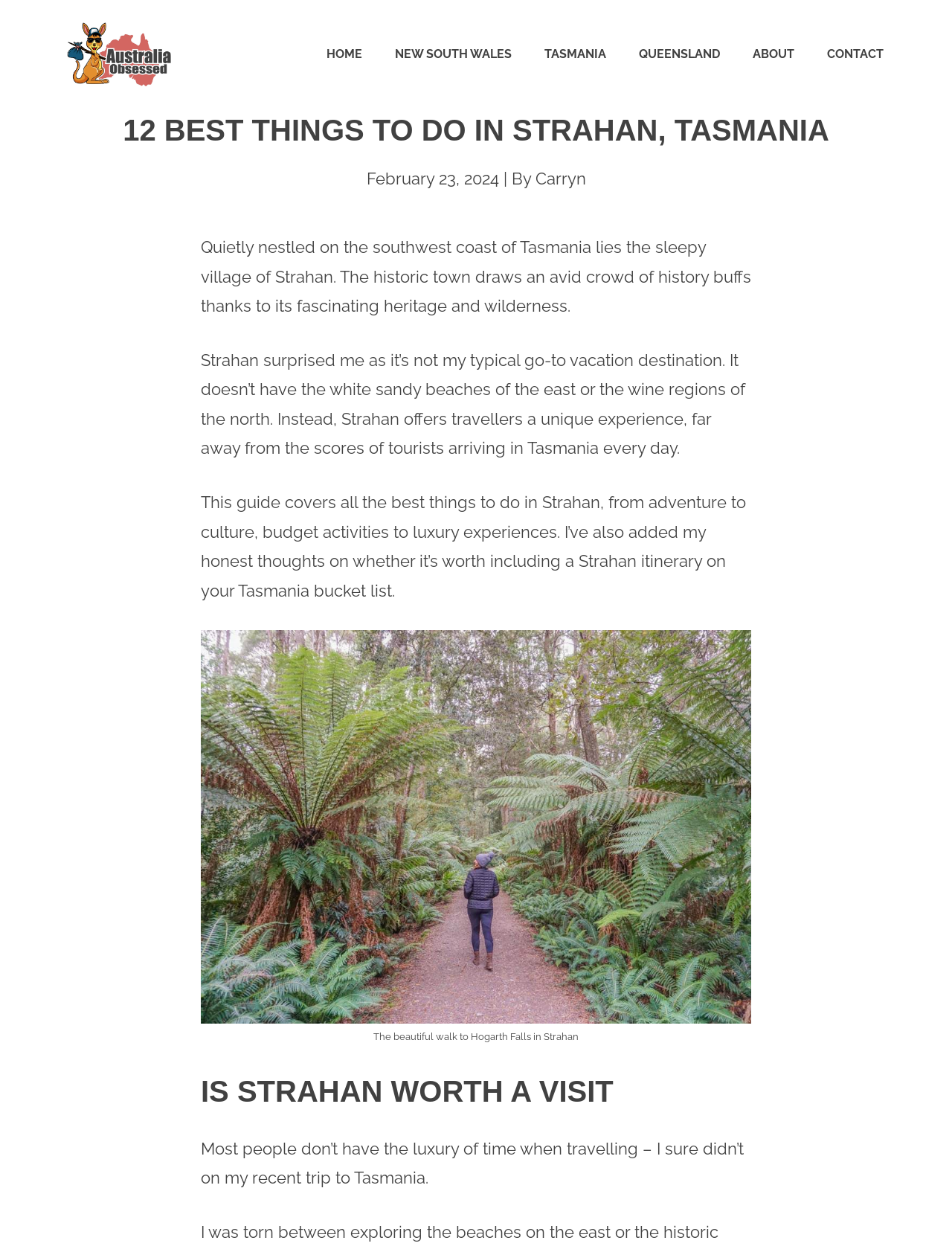Provide the bounding box coordinates for the UI element that is described as: "alt="Australia Obsessed"".

[0.07, 0.034, 0.18, 0.05]